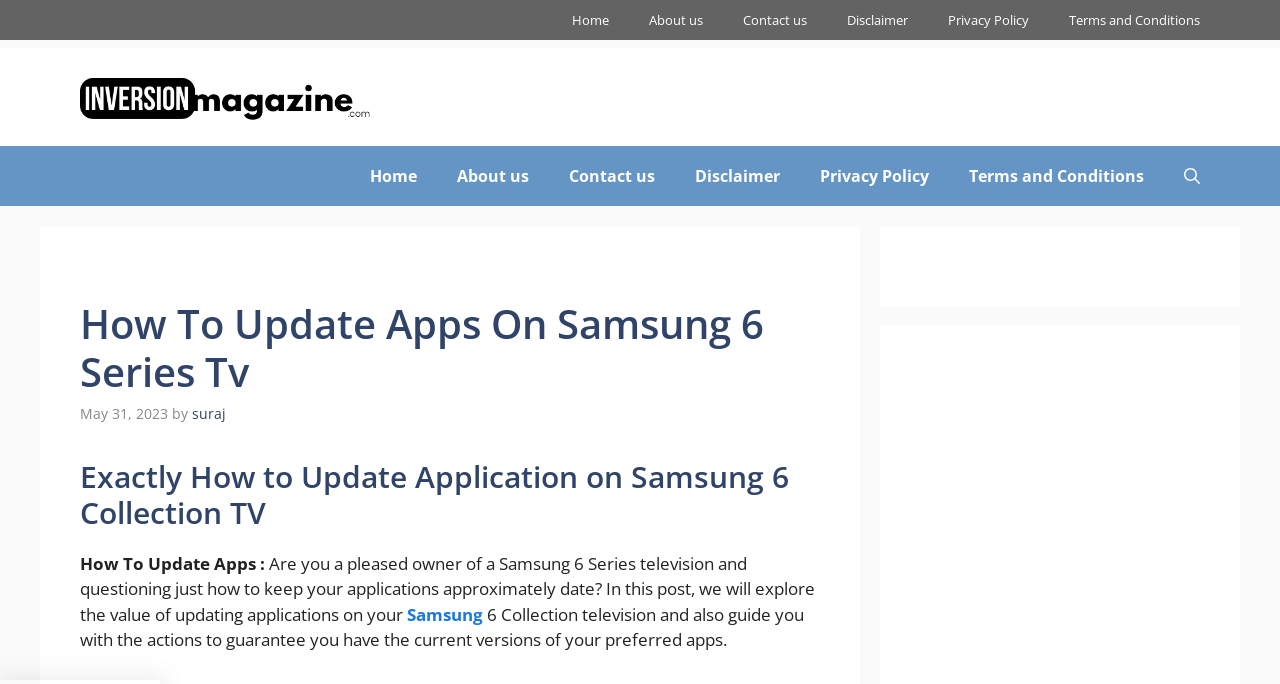Please mark the bounding box coordinates of the area that should be clicked to carry out the instruction: "Click the Home link".

[0.431, 0.0, 0.491, 0.058]